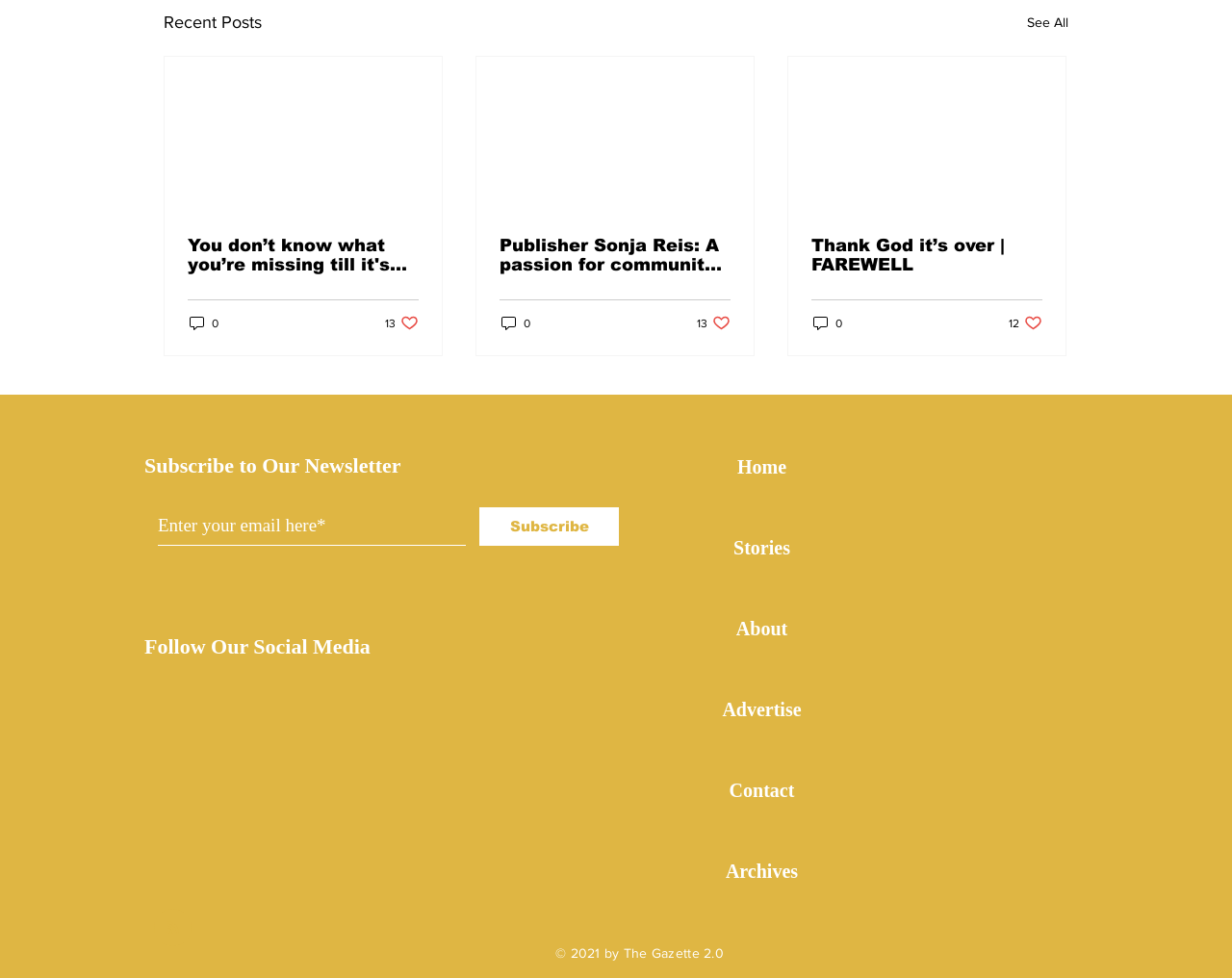Locate the bounding box coordinates of the element that needs to be clicked to carry out the instruction: "Visit the 'Home' page". The coordinates should be given as four float numbers ranging from 0 to 1, i.e., [left, top, right, bottom].

[0.548, 0.436, 0.688, 0.518]